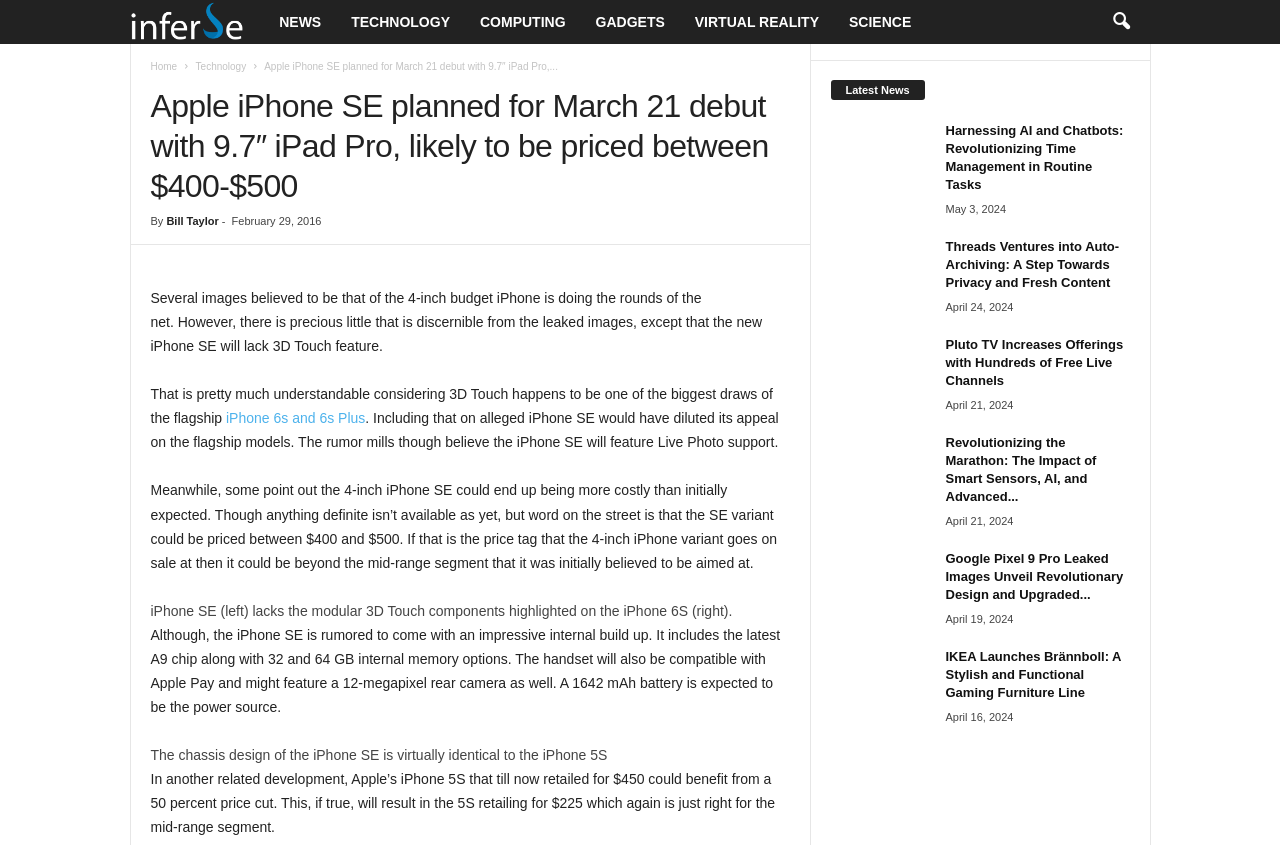Offer a comprehensive description of the webpage’s content and structure.

This webpage appears to be a technology news article page. At the top, there is a navigation bar with links to different categories such as "NEWS", "TECHNOLOGY", "COMPUTING", "GADGETS", and "VIRTUAL REALITY". On the right side of the navigation bar, there is a search icon.

Below the navigation bar, there is a main article section. The article's title is "Apple iPhone SE planned for March 21 debut with 9.7" iPad Pro, likely to be priced between $400-$500". The article discusses the rumored features and pricing of the upcoming iPhone SE. The text is divided into several paragraphs, with some images and links to other related articles.

To the right of the main article section, there is a sidebar with a heading "Latest News". This section contains a list of links to other news articles, each with a title, a brief summary, and a timestamp. The articles appear to be related to technology and gadgets, with topics such as AI, chatbots, and new product releases.

Overall, the webpage has a clean and organized layout, with a clear separation between the main article and the sidebar with latest news.